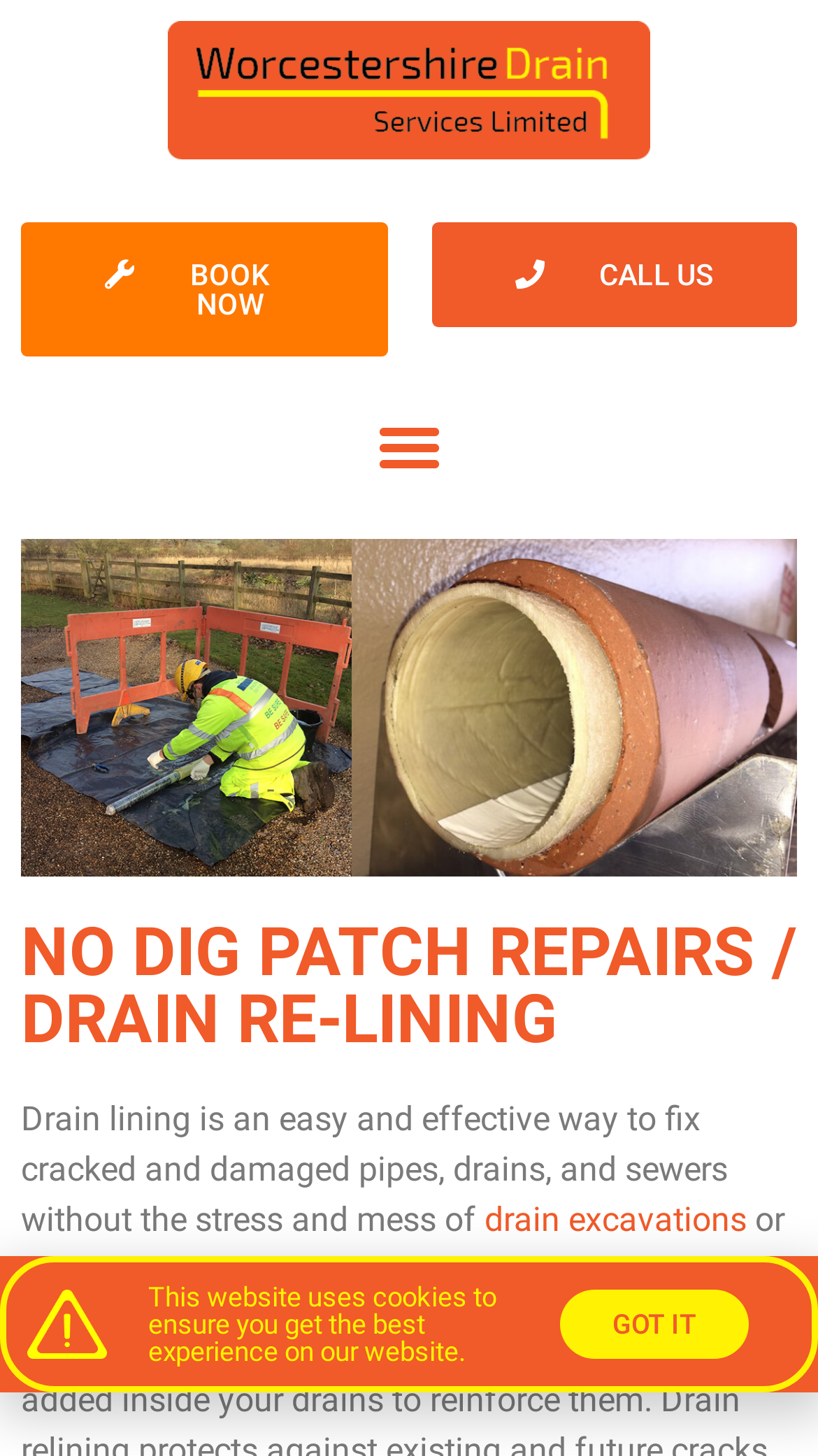Identify the bounding box of the HTML element described here: "alt="Worcestershire Drain Services Logo"". Provide the coordinates as four float numbers between 0 and 1: [left, top, right, bottom].

[0.205, 0.014, 0.795, 0.11]